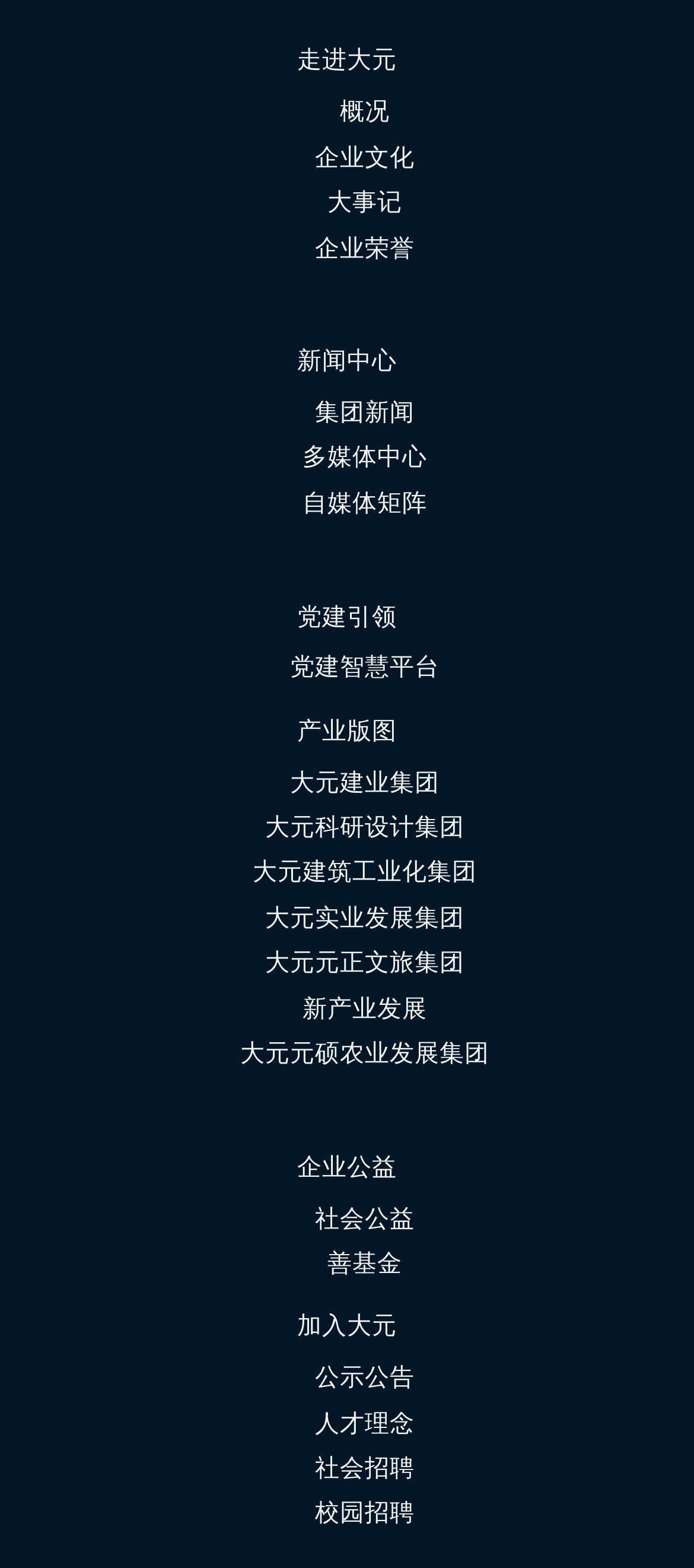Please locate the bounding box coordinates of the region I need to click to follow this instruction: "Click on '走进大元'".

[0.428, 0.029, 0.572, 0.047]